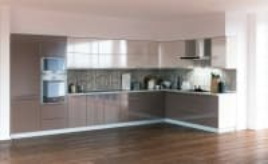What is the atmosphere created by the kitchen's design? Using the information from the screenshot, answer with a single word or phrase.

Airy and bright